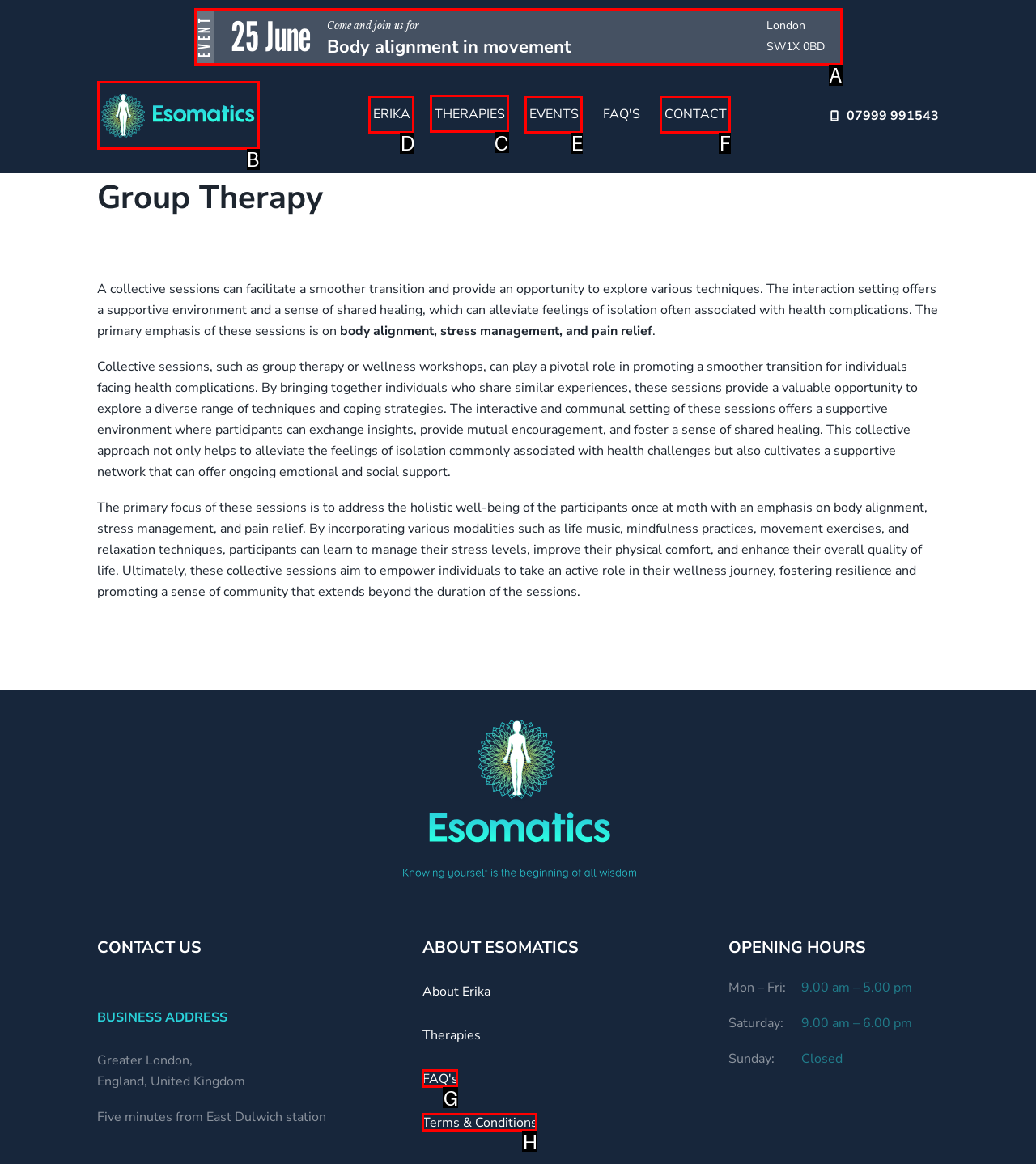Choose the HTML element that should be clicked to achieve this task: Click the 'THERAPIES' link
Respond with the letter of the correct choice.

C